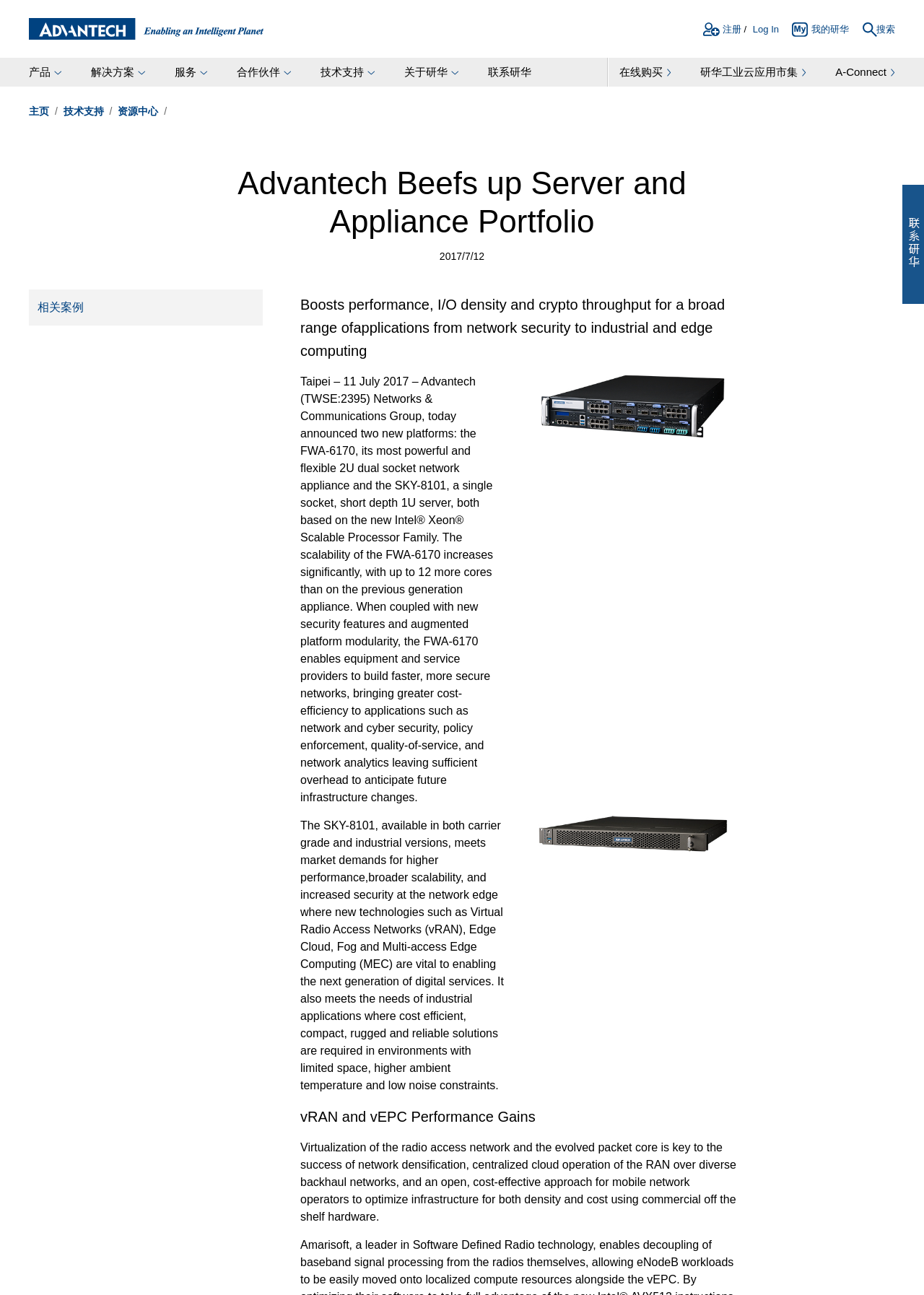What is the name of the new 2U dual socket network appliance?
Could you please answer the question thoroughly and with as much detail as possible?

I found the name of the new appliance by reading the text content of the webpage, which mentions 'the FWA-6170, its most powerful and flexible 2U dual socket network appliance'.